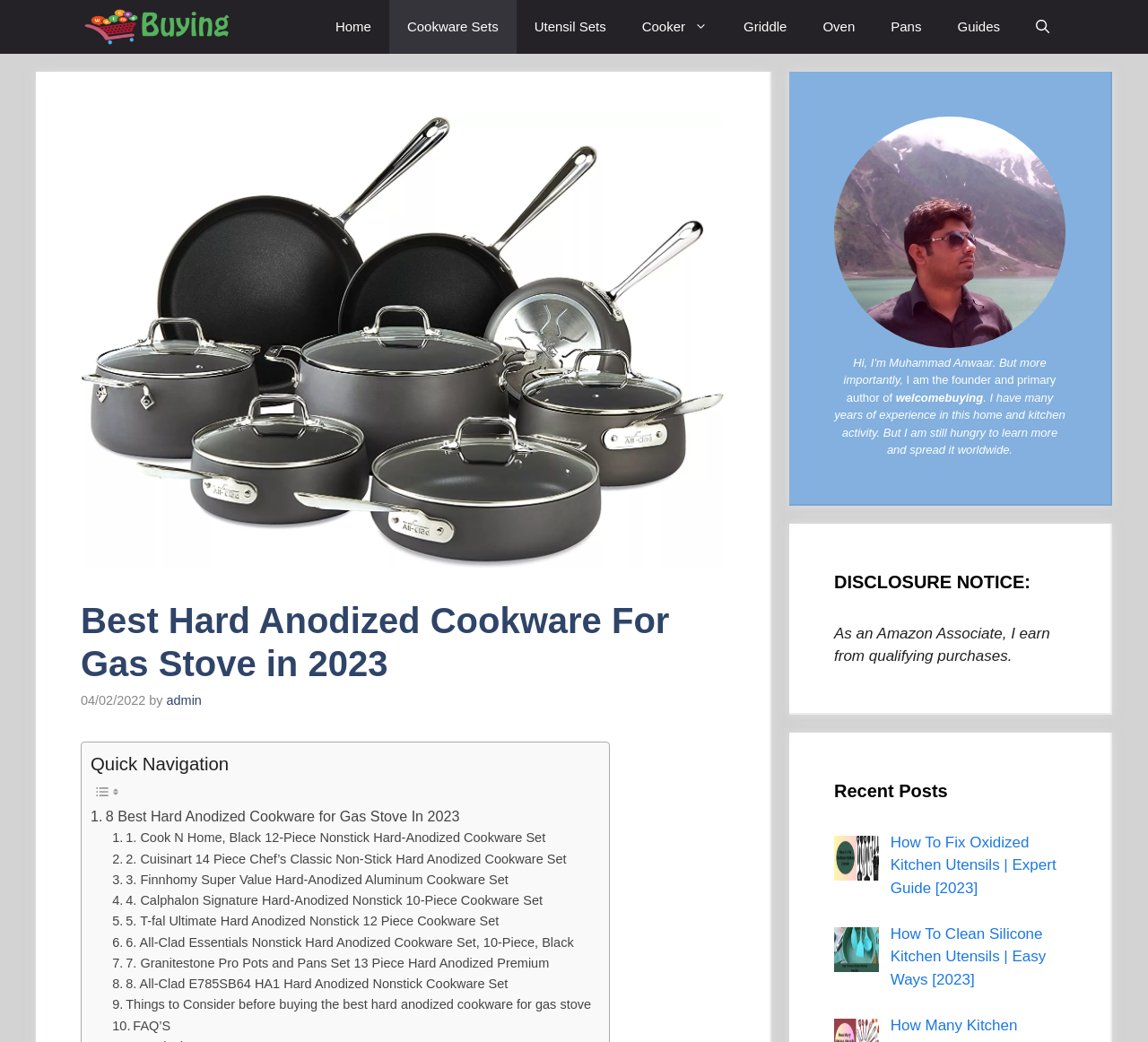Identify the headline of the webpage and generate its text content.

Best Hard Anodized Cookware For Gas Stove in 2023